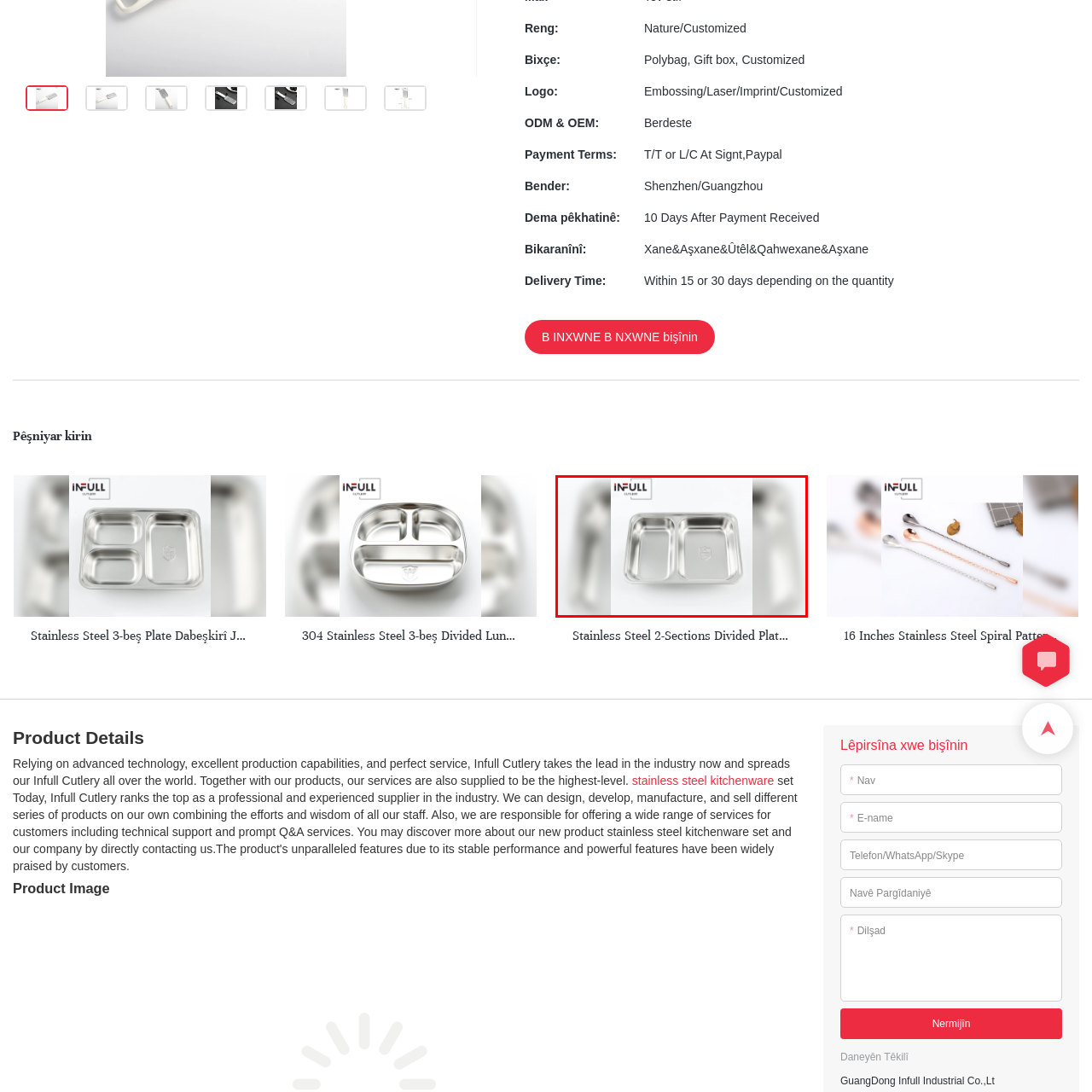Describe extensively the contents of the image within the red-bordered area.

The image showcases a sleek, stainless steel lunch plate featuring a divided design with two separate sections. This high-quality kitchenware, manufactured by Infull Cutlery, is ideal for serving various food items without mixing them, making it perfect for both home and commercial use. The plate's polished surface enhances its aesthetic appeal, while its durable material ensures longevity and easy cleaning. The Infull logo is subtly embossed on one corner, highlighting the brand's commitment to quality and craftsmanship. This product exemplifies modern kitchen solutions, combining functionality with a stylish look, suitable for both casual meals and elegant dining experiences.